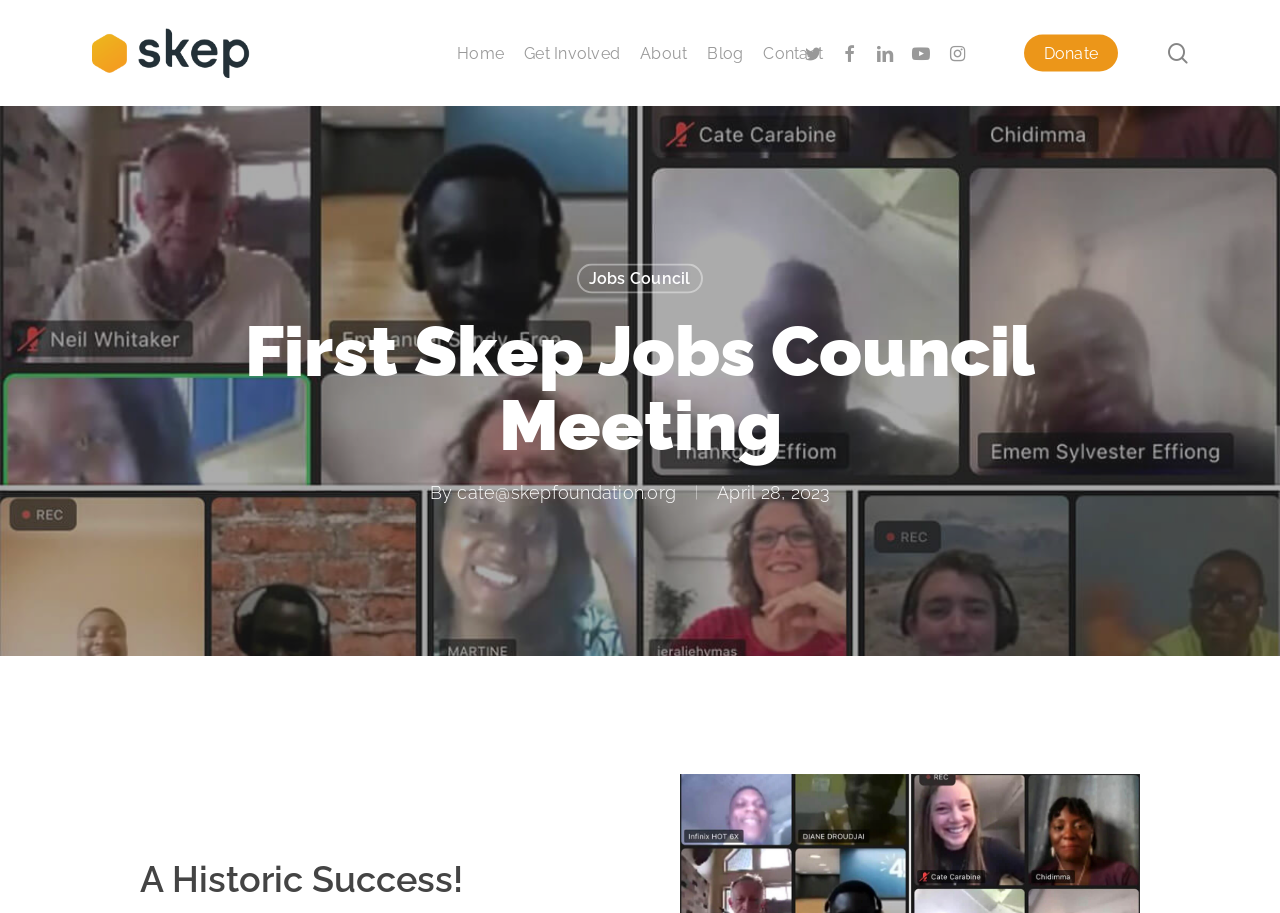Identify the bounding box for the UI element specified in this description: "search". The coordinates must be four float numbers between 0 and 1, formatted as [left, top, right, bottom].

[0.911, 0.047, 0.93, 0.07]